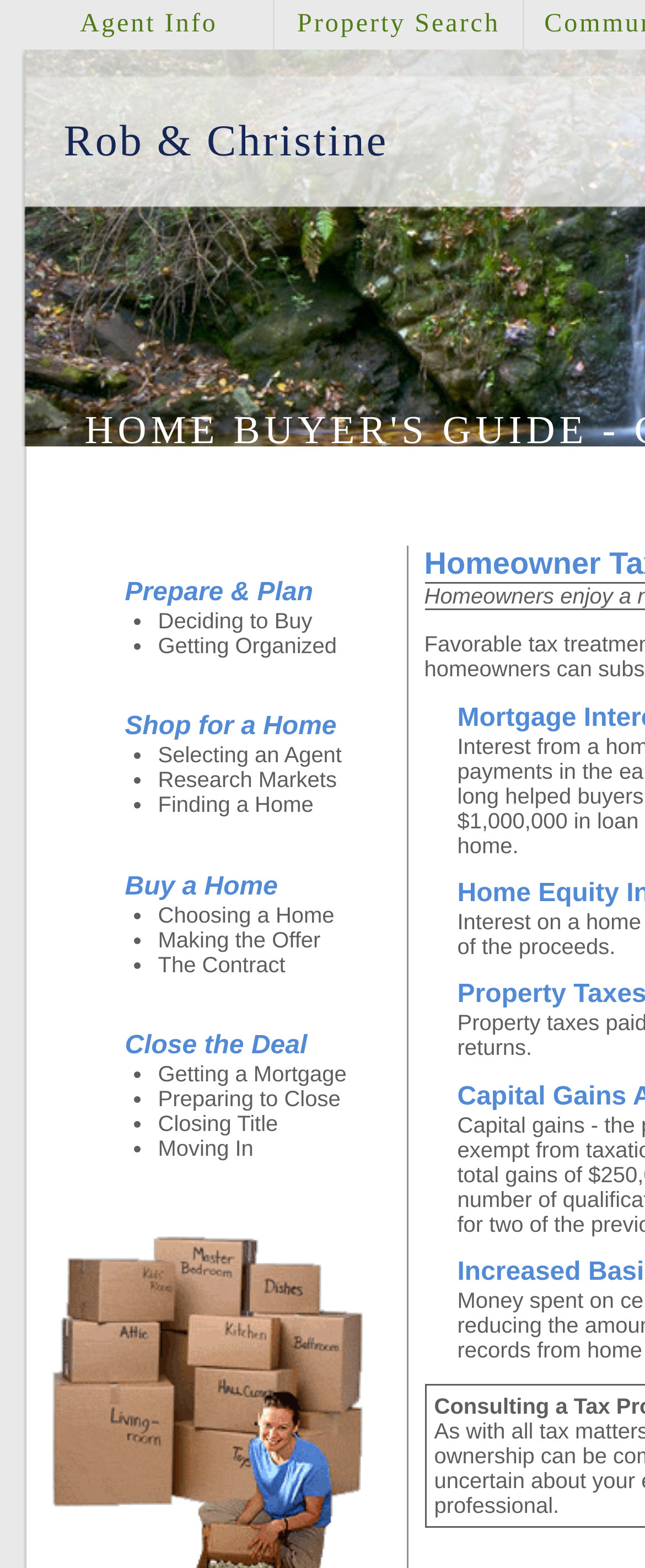Please identify the bounding box coordinates of the element on the webpage that should be clicked to follow this instruction: "Click on 'Prepare & Plan'". The bounding box coordinates should be given as four float numbers between 0 and 1, formatted as [left, top, right, bottom].

[0.194, 0.369, 0.485, 0.387]